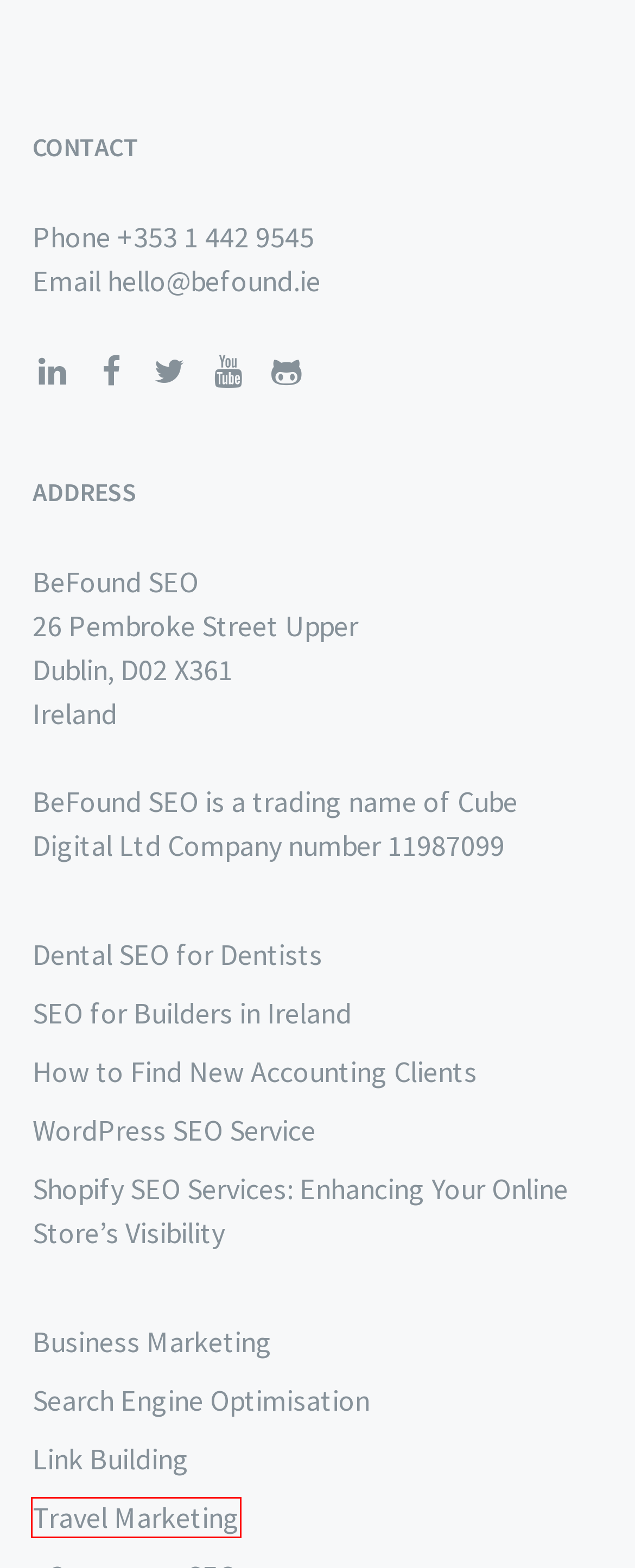Consider the screenshot of a webpage with a red bounding box around an element. Select the webpage description that best corresponds to the new page after clicking the element inside the red bounding box. Here are the candidates:
A. Shopify SEO Services: Enhancing Your Online Store's Visibility - BeFound SEO
B. Blog Posts About Business Marketing - BeFound SEO
C. How to Find New Accounting Clients
D. Blog Posts About Travel Marketing - BeFound SEO
E. Blog Posts About Search Engine Optimisation - BeFound SEO
F. WordPress SEO Service Dublin Ireland - BeFoundSEO
G. SEO for Builders in Ireland | BeFound SEO
H. Blog Posts About Link Building - BeFound SEO

D